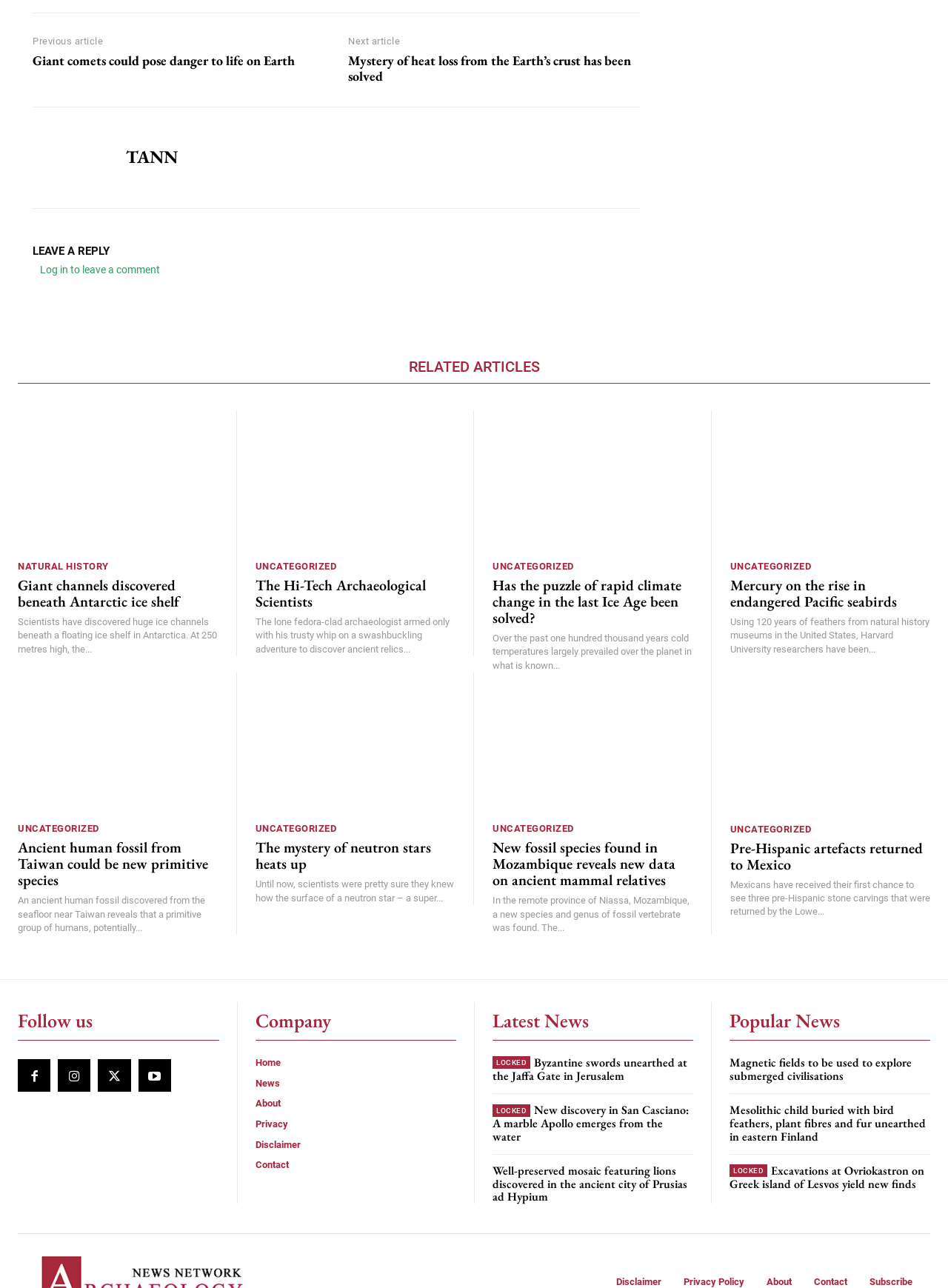How many social media links are provided?
Using the image, provide a detailed and thorough answer to the question.

I counted the number of link elements with icons under the 'Follow us' section, and found 4 social media links.